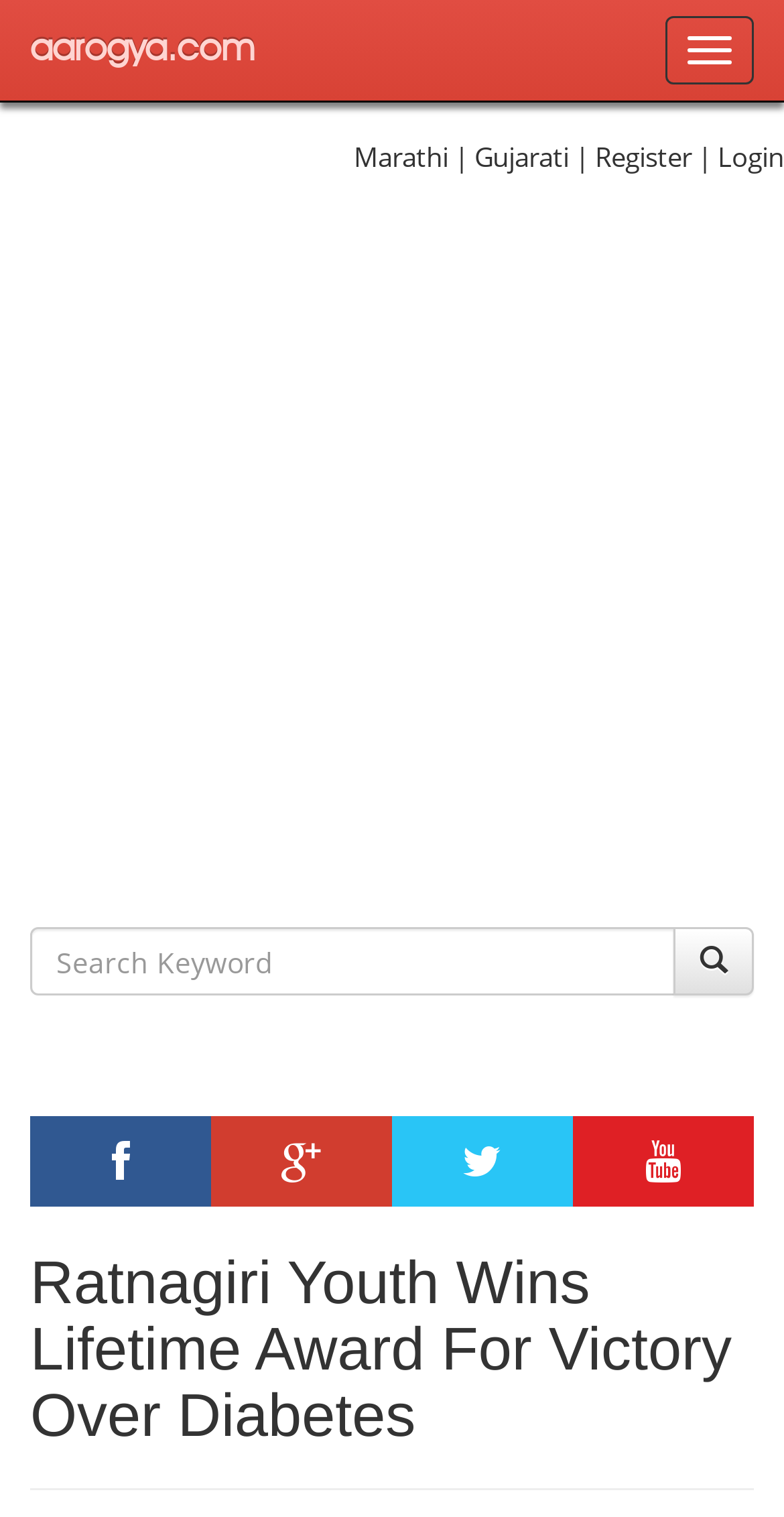Based on the image, please elaborate on the answer to the following question:
What is the topic of the featured article on this webpage?

The main heading on the webpage is 'Ratnagiri Youth Wins Lifetime Award For Victory Over Diabetes', indicating that the featured article is about a person's victory over diabetes.